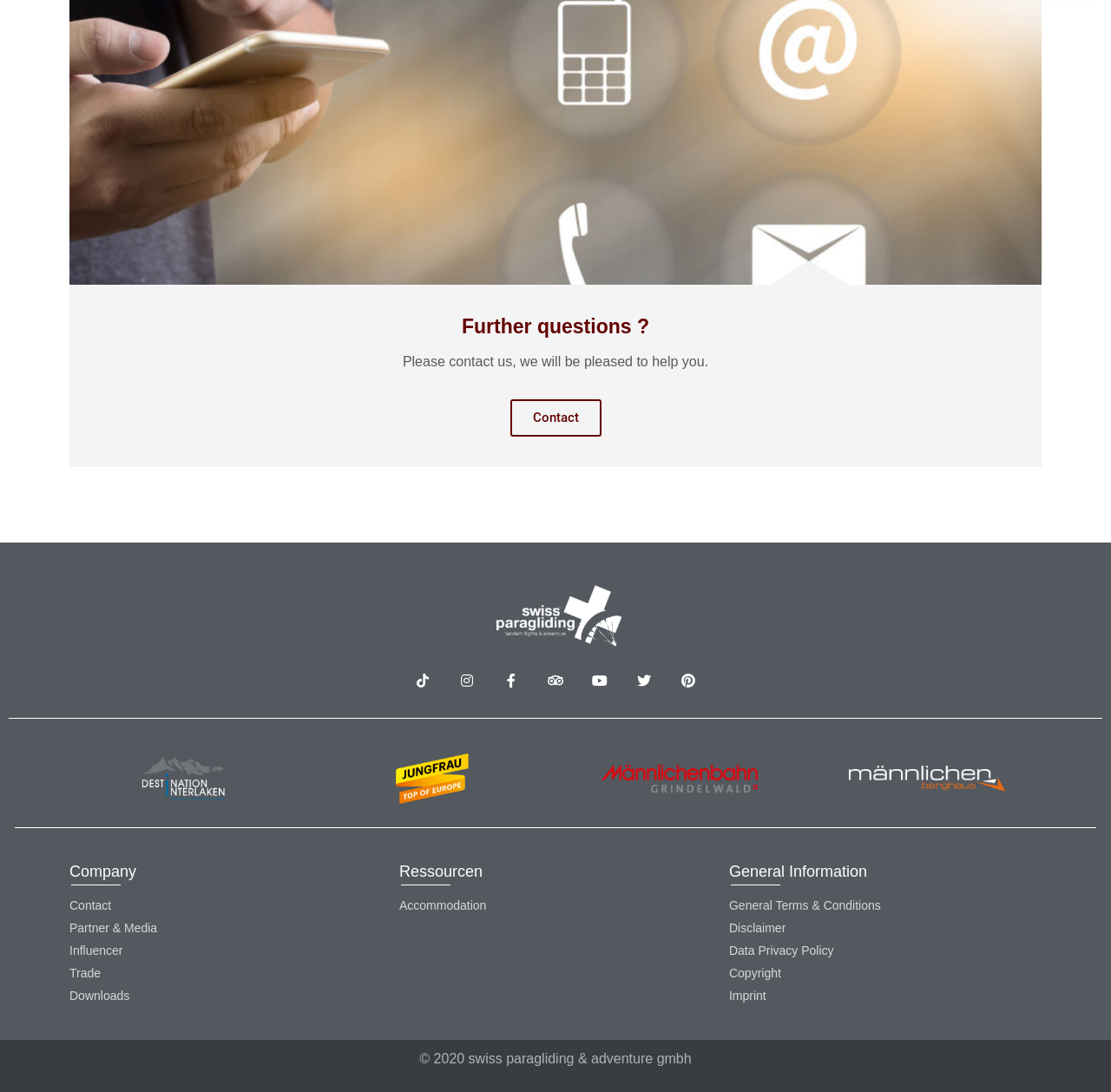What is the purpose of the 'Further questions?' section?
Your answer should be a single word or phrase derived from the screenshot.

To contact the company